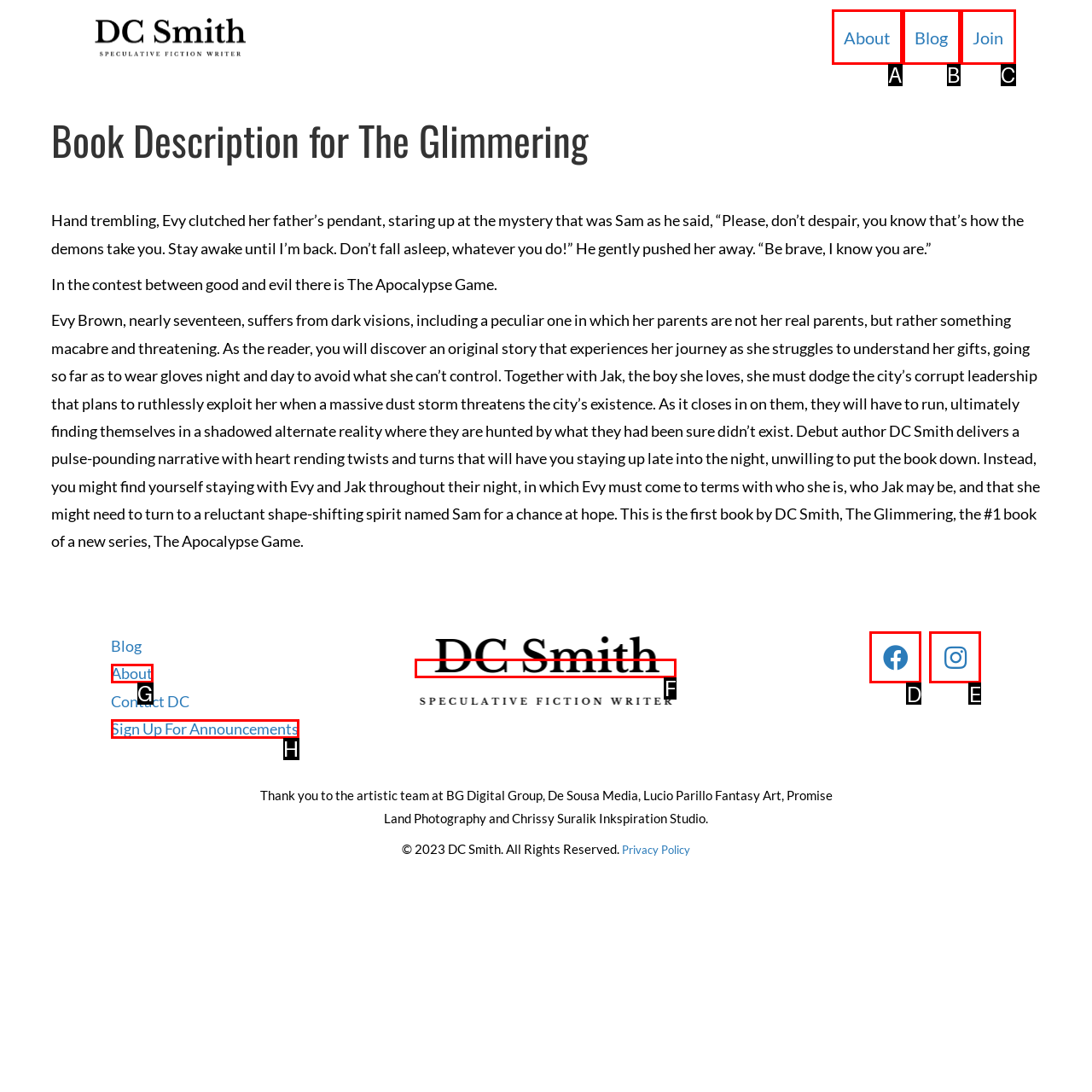Select the option that matches this description: Sign Up For Announcements
Answer by giving the letter of the chosen option.

H